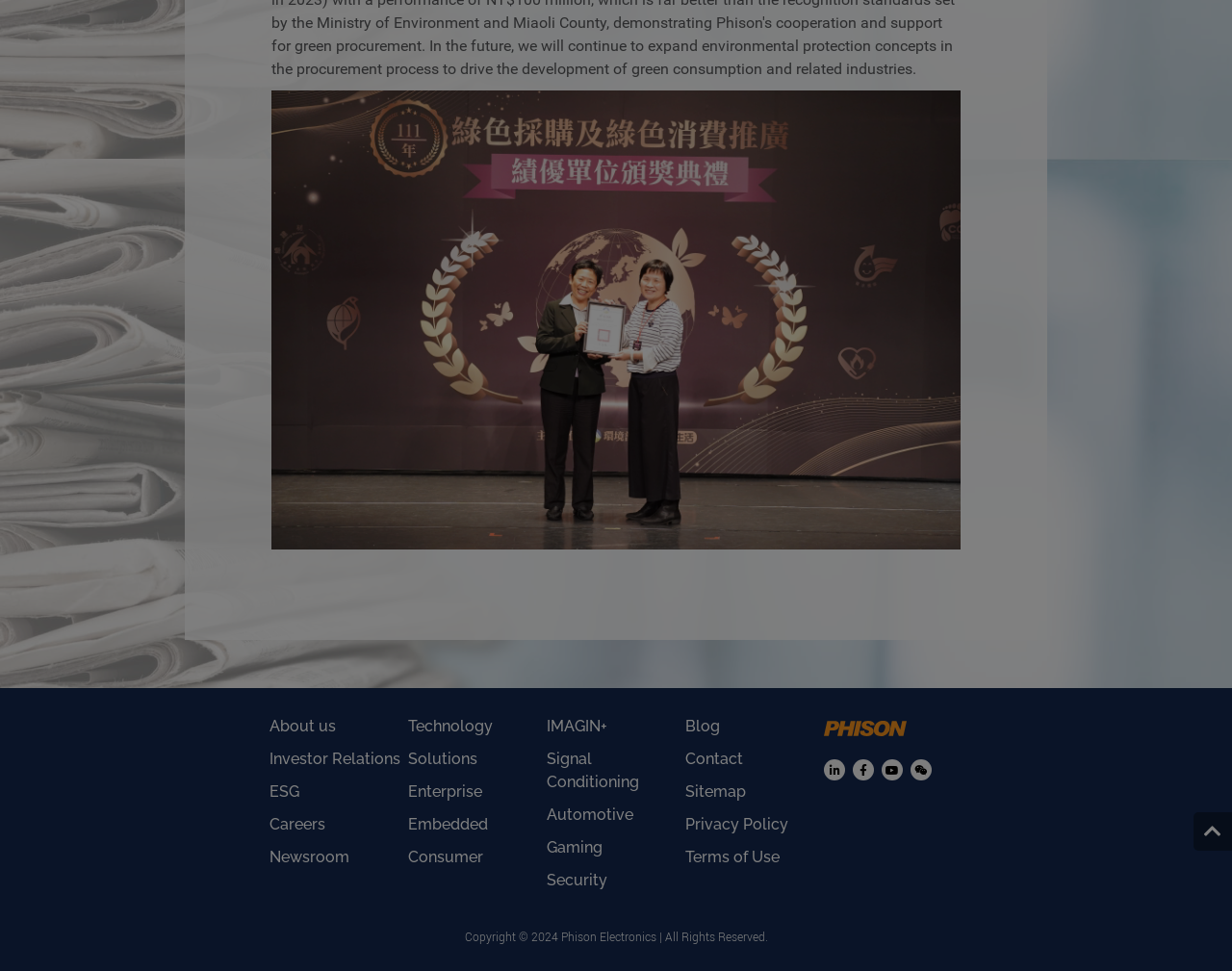How many main categories are in the top menu?
Using the information from the image, provide a comprehensive answer to the question.

The top menu is divided into five main categories, which are About us, Technology, Solutions, Embedded, and Consumer. These categories are further divided into subcategories.